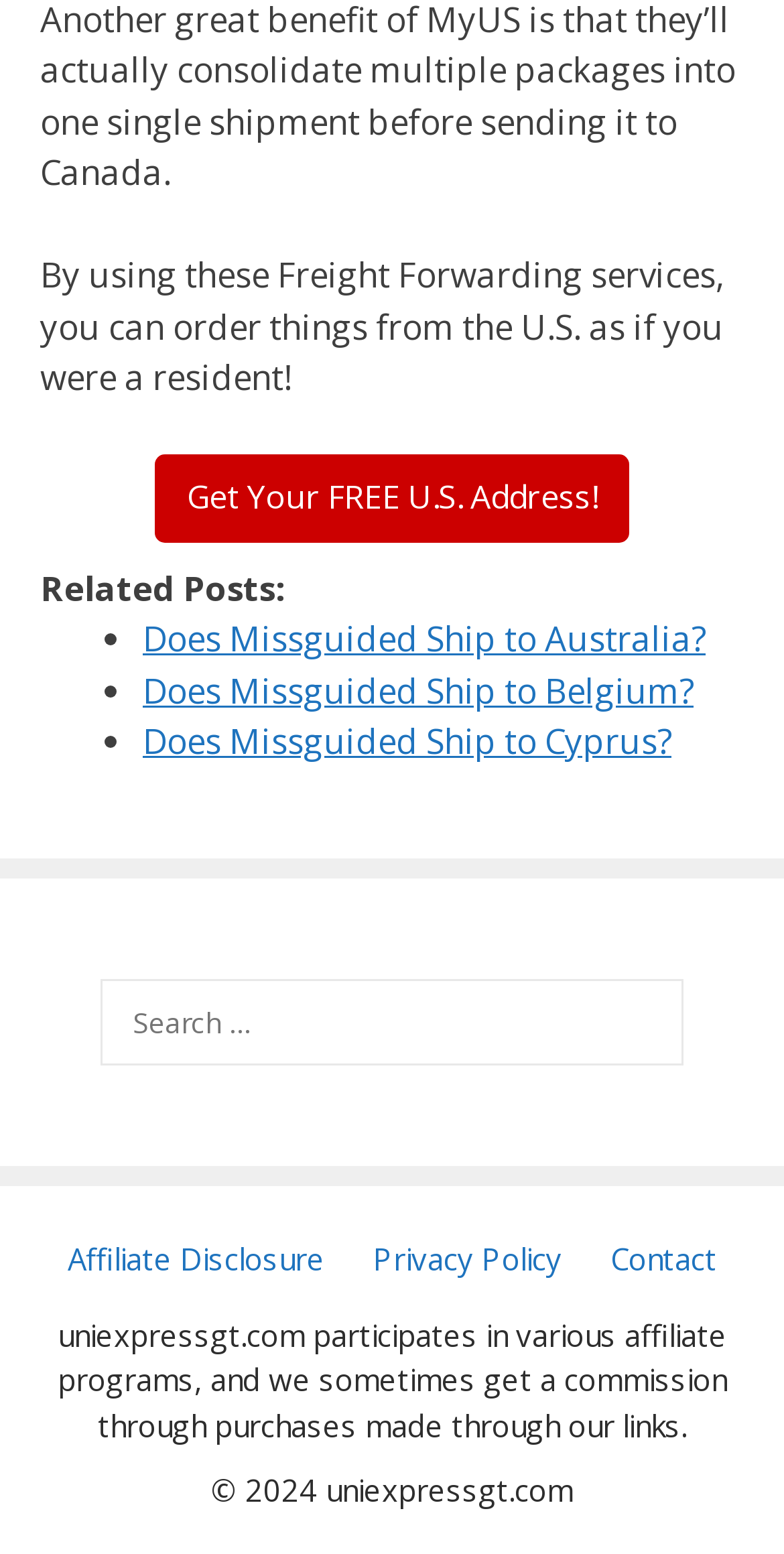Highlight the bounding box coordinates of the element that should be clicked to carry out the following instruction: "Check related post about Does Missguided Ship to Australia?". The coordinates must be given as four float numbers ranging from 0 to 1, i.e., [left, top, right, bottom].

[0.182, 0.396, 0.9, 0.426]